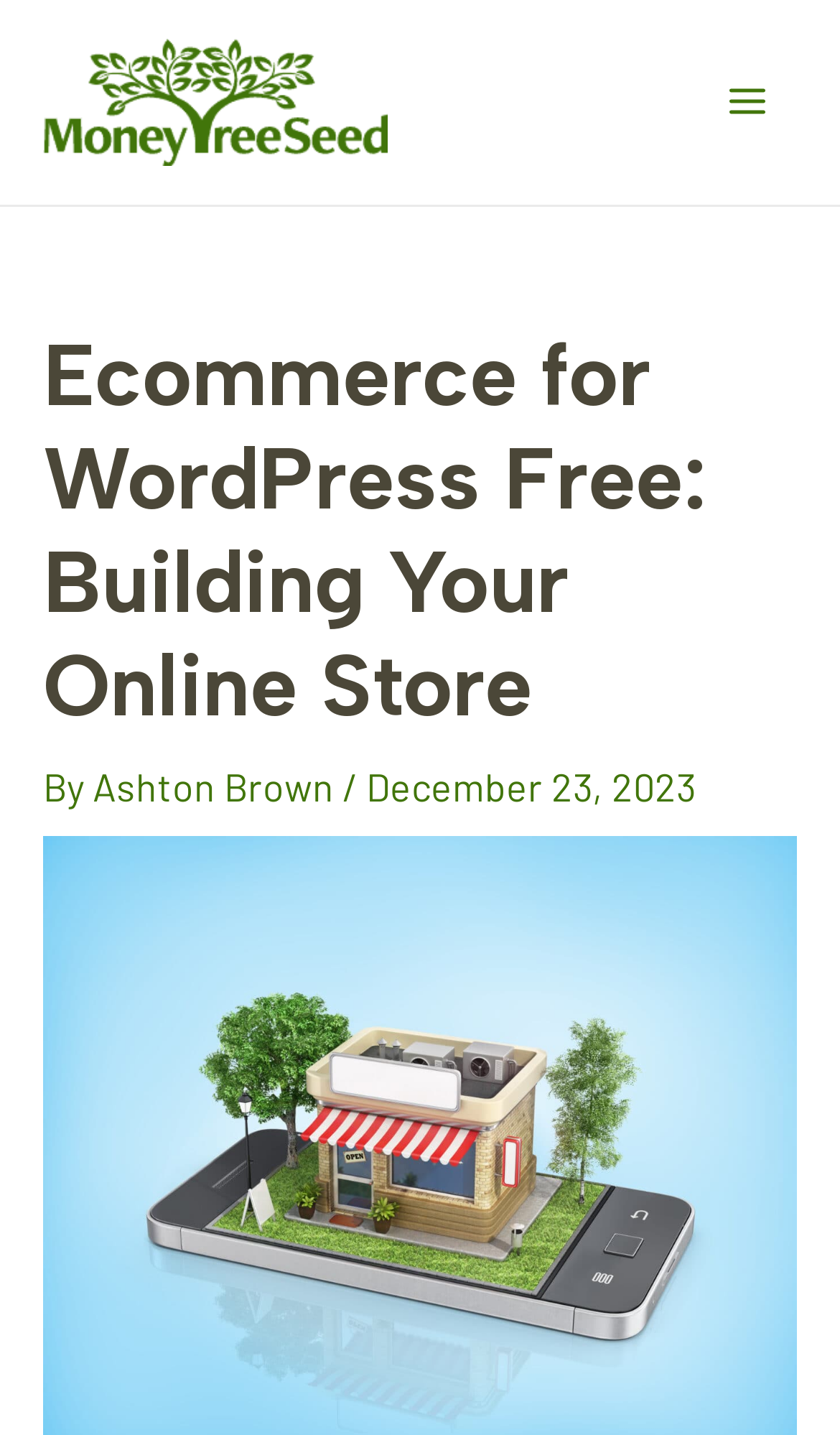Answer the following in one word or a short phrase: 
Who is the author of the article?

Ashton Brown